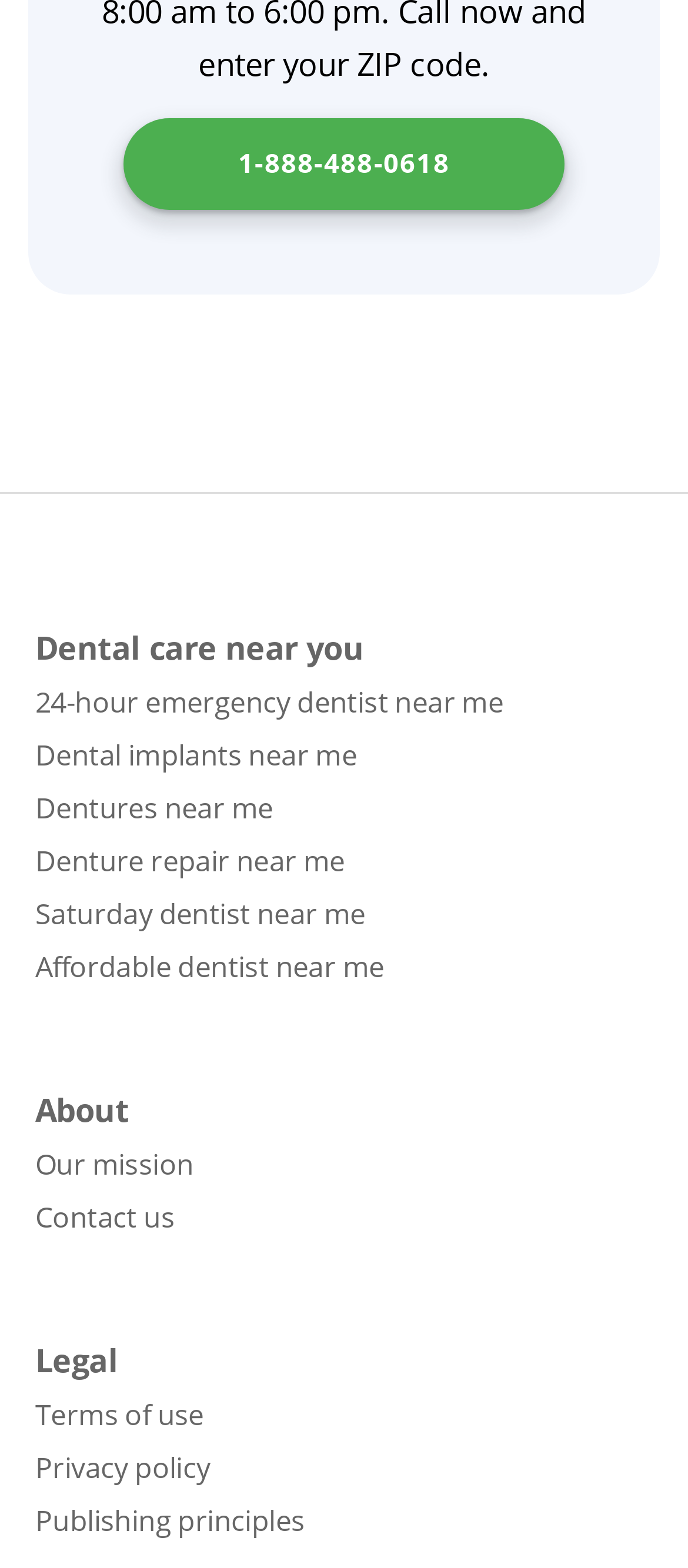Provide the bounding box coordinates for the area that should be clicked to complete the instruction: "Call the dentist hotline".

[0.179, 0.075, 0.821, 0.133]